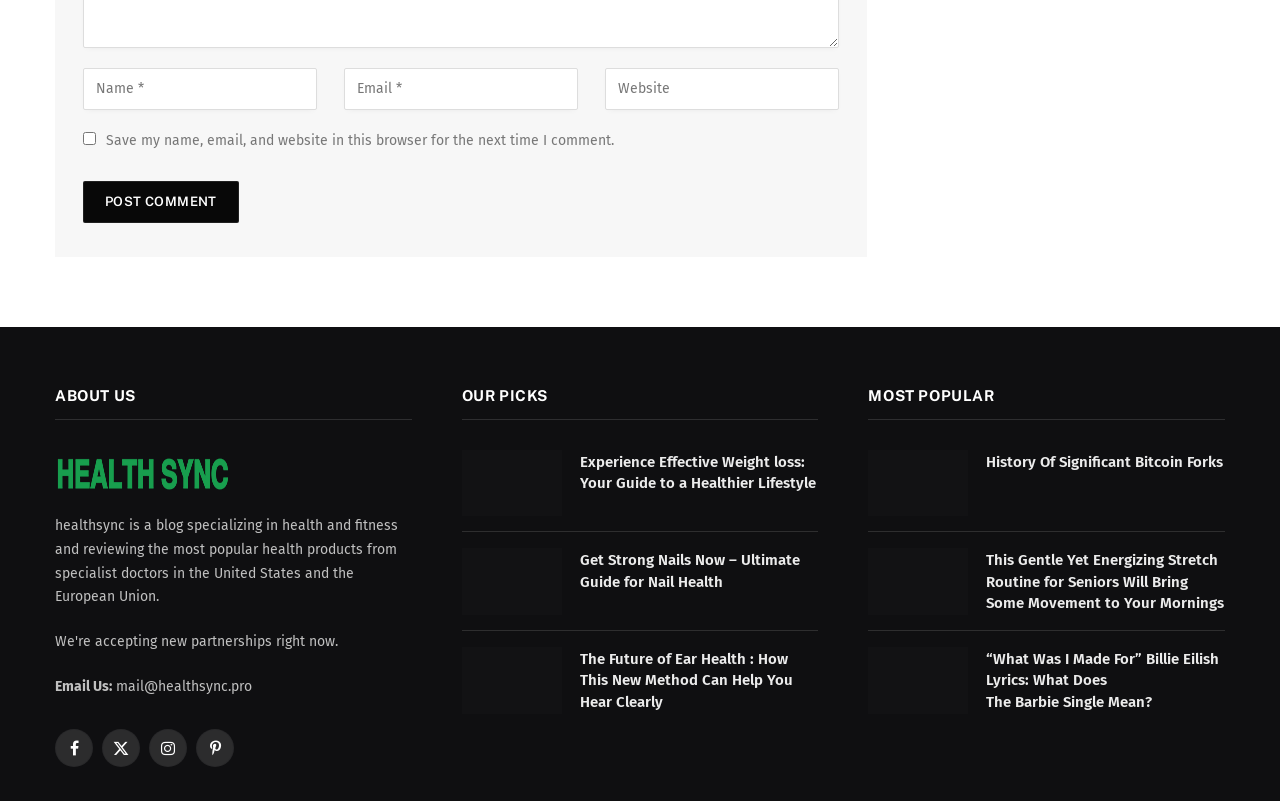Can you give a detailed response to the following question using the information from the image? What is the topic of the blog?

The static text 'healthsync is a blog specializing in health and fitness and reviewing the most popular health products from specialist doctors in the United States and the European Union.' indicates that the blog is focused on health and fitness.